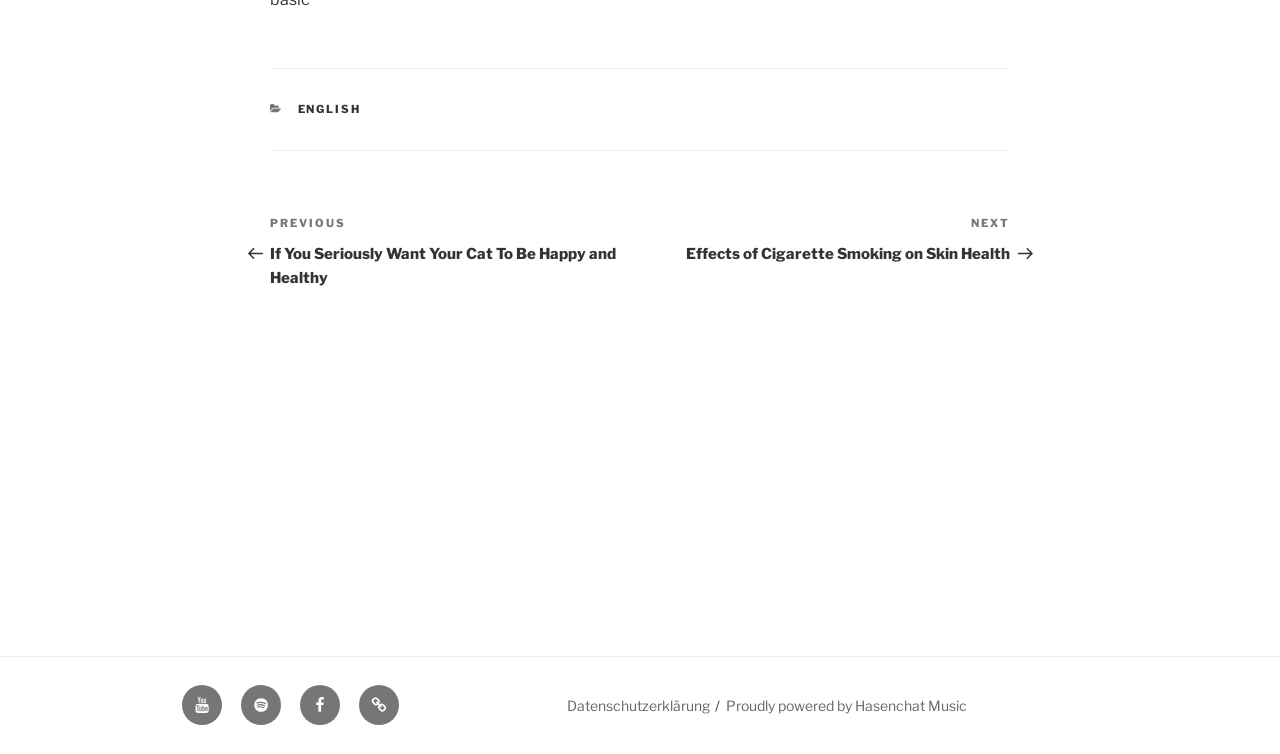What language is the webpage in?
Answer the question using a single word or phrase, according to the image.

English